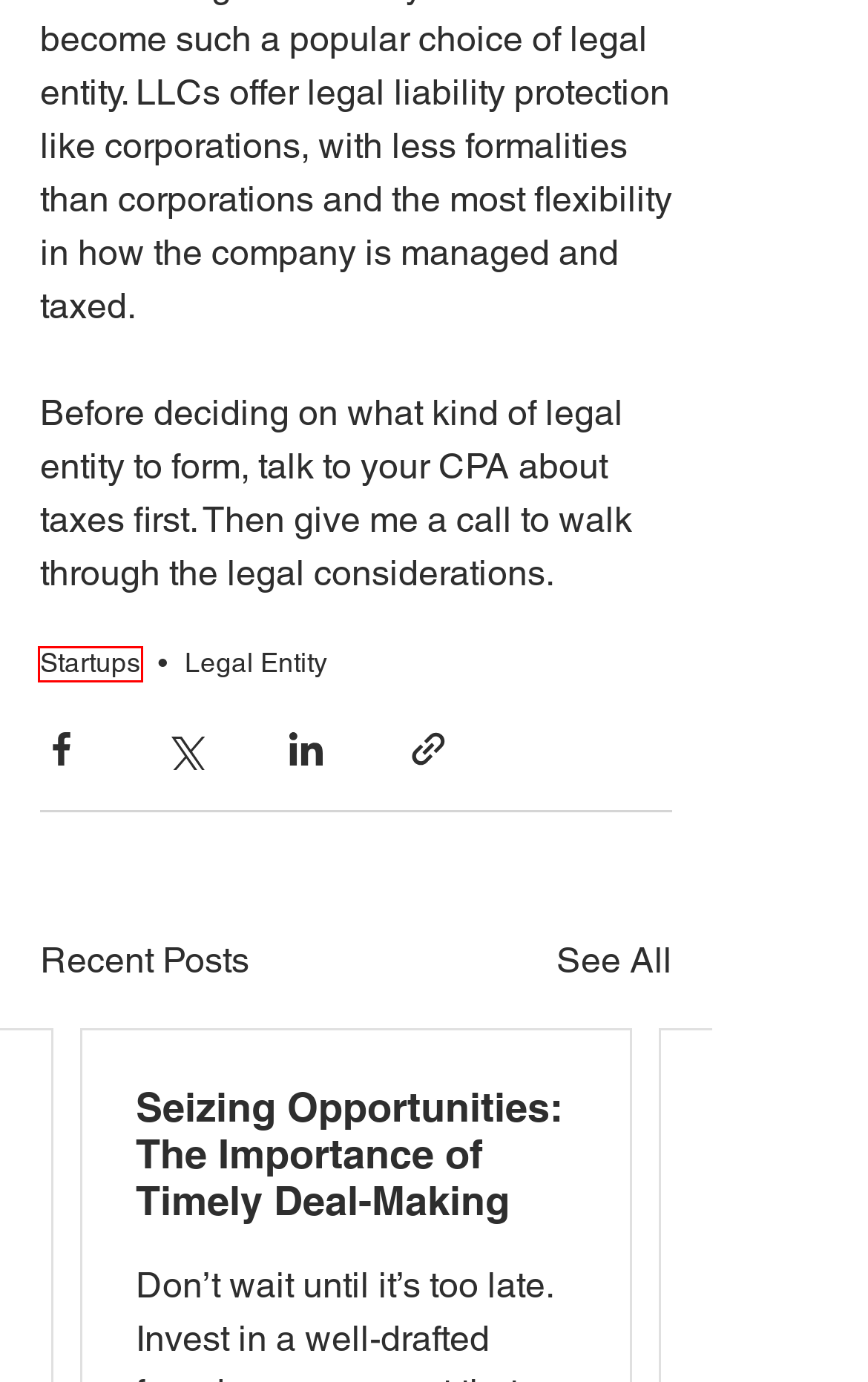You have been given a screenshot of a webpage, where a red bounding box surrounds a UI element. Identify the best matching webpage description for the page that loads after the element in the bounding box is clicked. Options include:
A. Osensky Law | Business Attorney | Decatur, GA
B. Corporate Transparency Act - What it is and What to Do Right Now
C. Maintaining Separation Between Business and Personal
D. Startups
E. Website Terms/Privacy Policy | Osensky Law LLC
F. Legal Entity
G. ARTICLES | Osensky Law LLC
H. Seizing Opportunities: The Importance of Timely Deal-Making

D